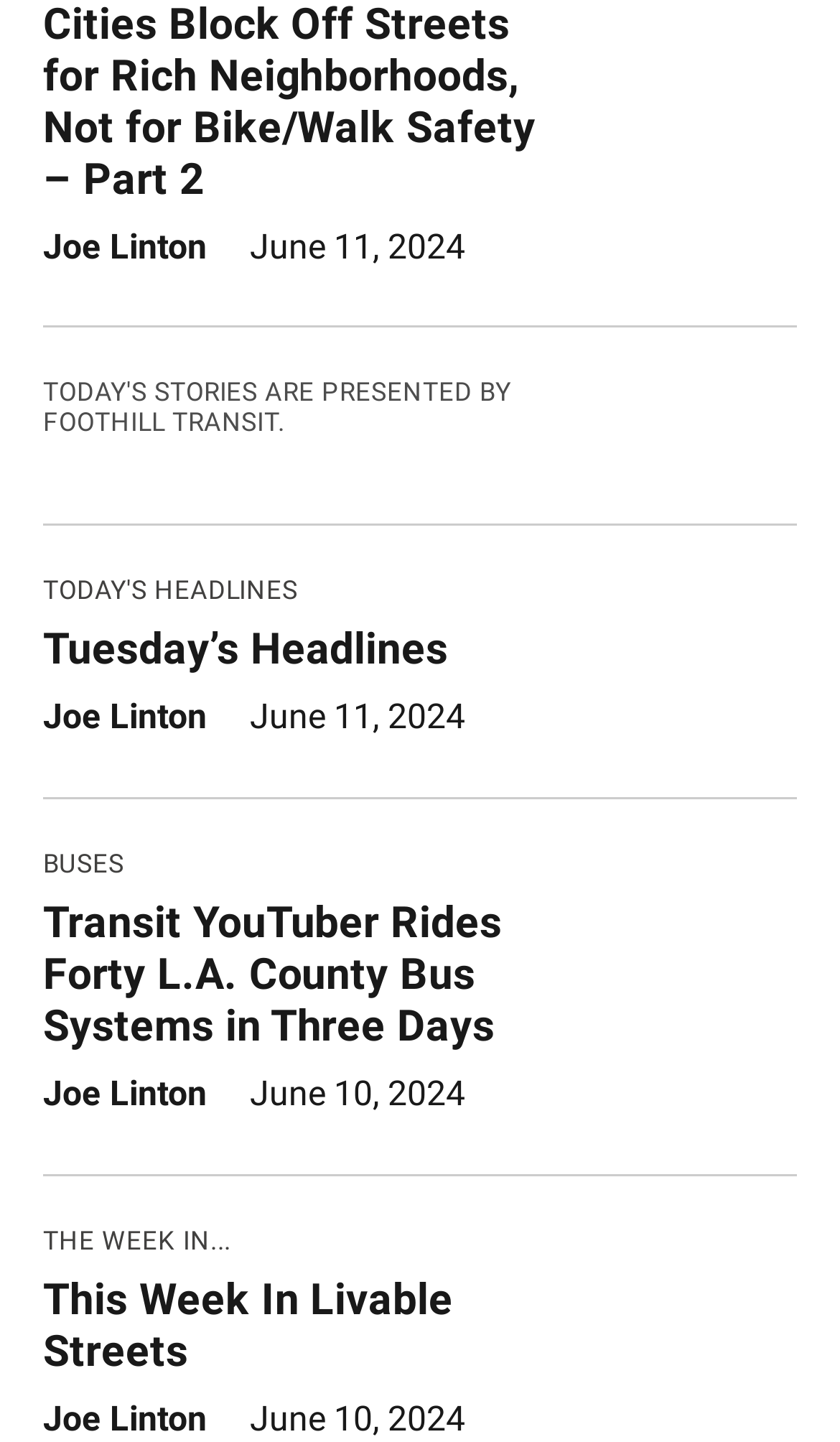Predict the bounding box of the UI element based on the description: "The Week In...". The coordinates should be four float numbers between 0 and 1, formatted as [left, top, right, bottom].

[0.051, 0.851, 0.276, 0.871]